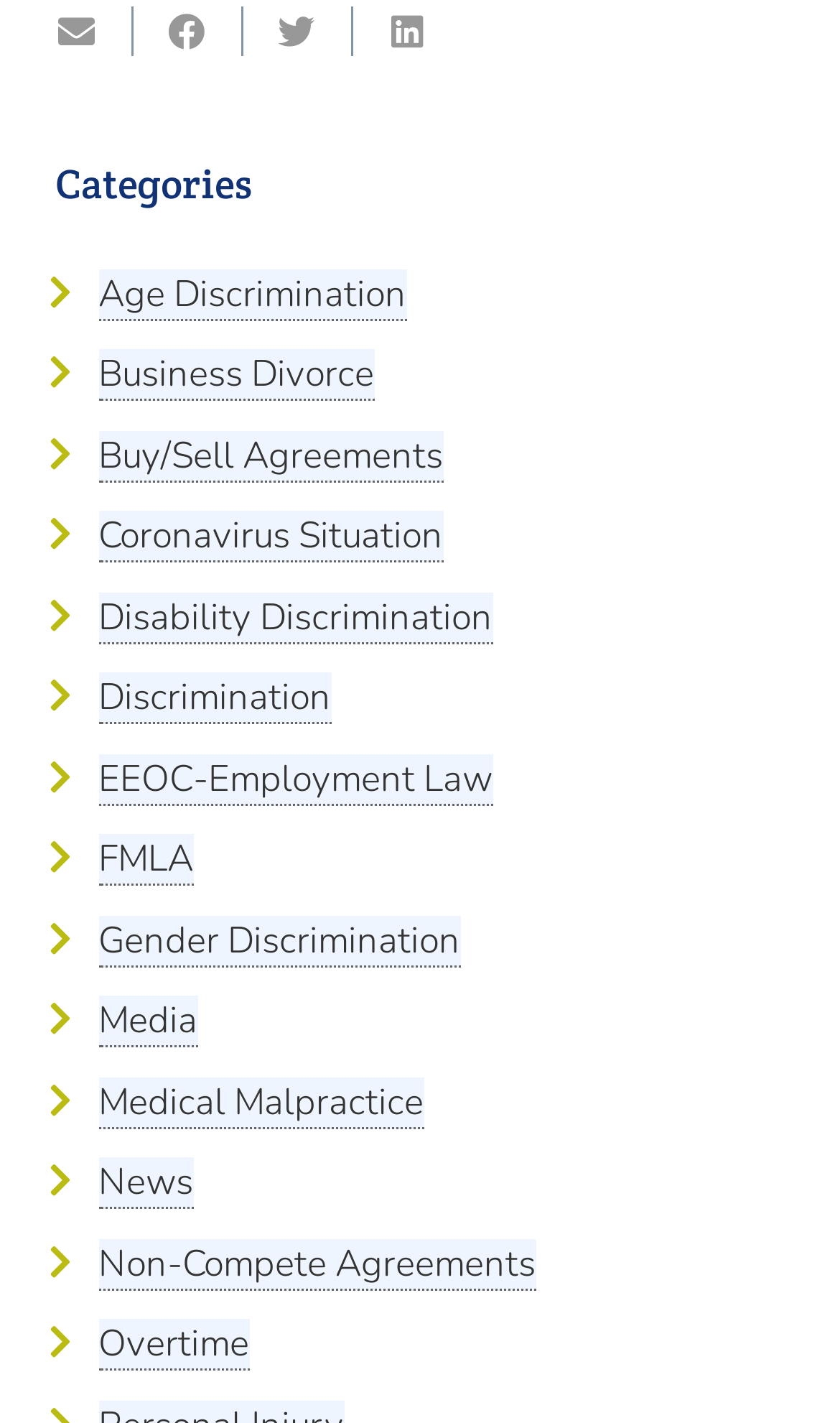Can you provide the bounding box coordinates for the element that should be clicked to implement the instruction: "Learn about EEOC-Employment Law"?

[0.117, 0.529, 0.586, 0.566]